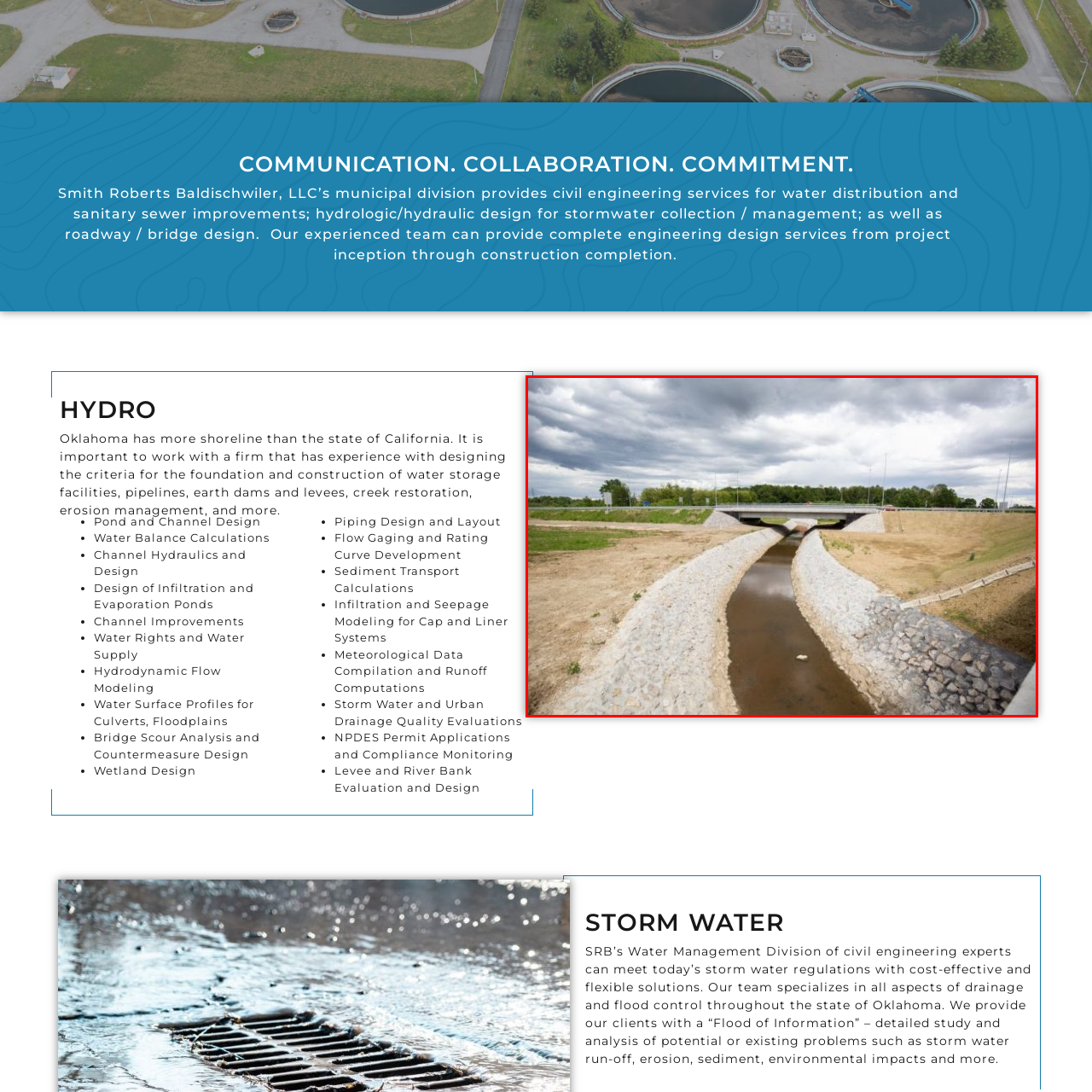Elaborate on the details of the image that is highlighted by the red boundary.

The image showcases a thoughtfully engineered channel that facilitates stormwater drainage near a roadway, reflecting the civil engineering services highlighted by Smith Roberts Baldischwiler, LLC’s municipal division. The design features smooth, stone-lined banks leading to a central flow path, which is critical for managing water distribution and stormwater runoff. The structure also includes an underpass bridge in the background, indicative of advanced hydrologic/hydraulic design, aimed at maintaining ecological balance and addressing erosion management. This scene captures the essence of professional engineering solutions in Oklahoma, emphasizing sustainable practices in water management and civil infrastructure development under overcast skies.